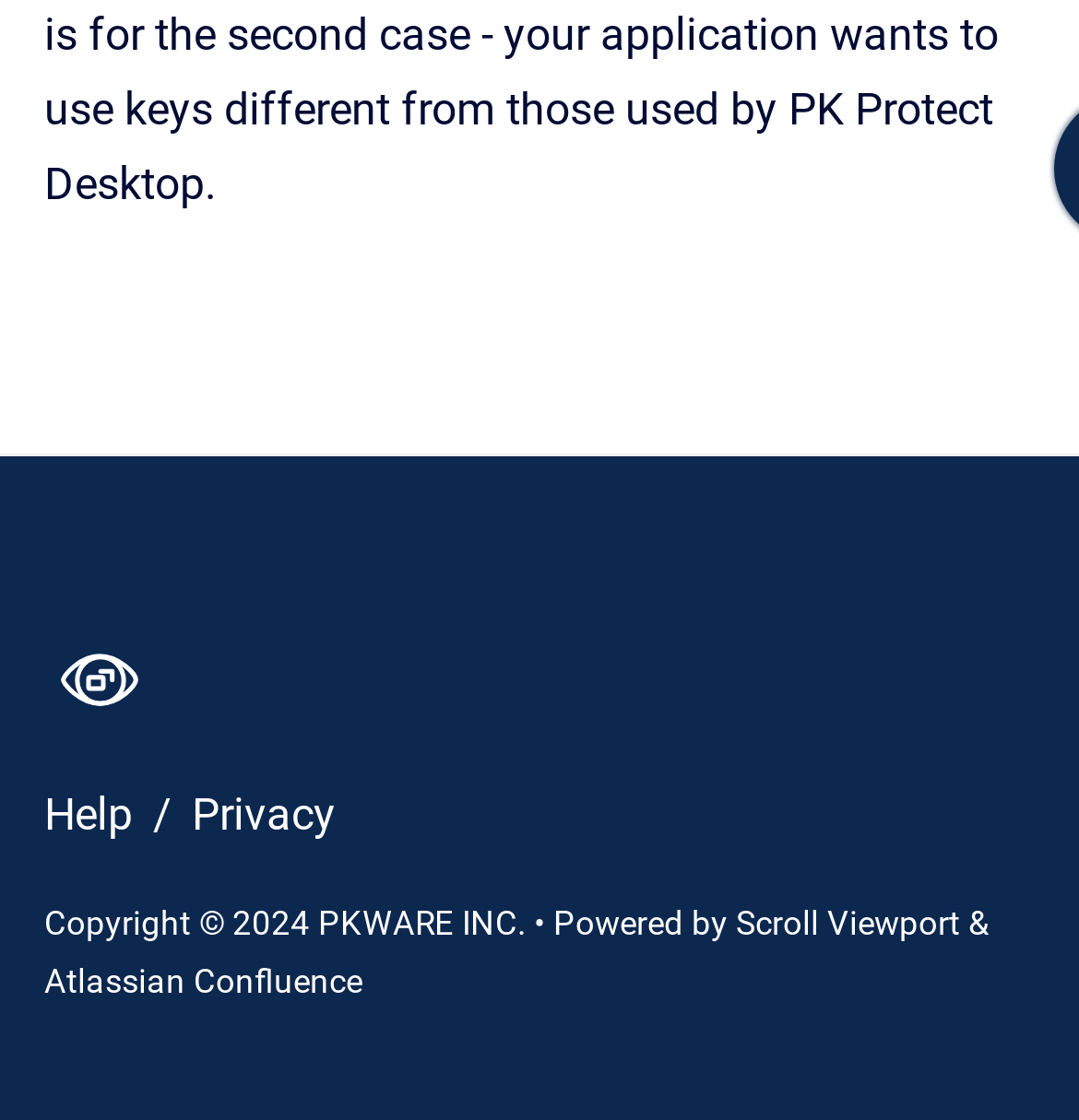What is the last element at the bottom of the page?
Based on the image, answer the question with as much detail as possible.

I looked at the elements at the bottom of the page and found that the last element is a link with the text 'Atlassian Confluence'.